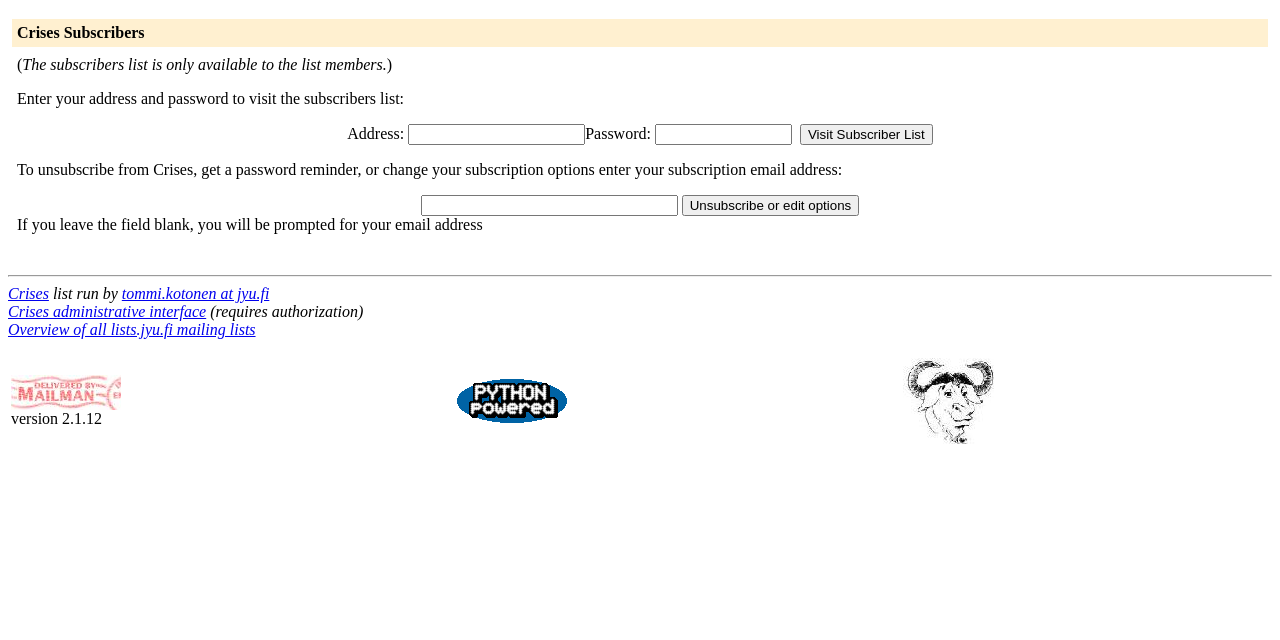Identify and provide the bounding box coordinates of the UI element described: "Crises Subscribers". The coordinates should be formatted as [left, top, right, bottom], with each number being a float between 0 and 1.

[0.013, 0.038, 0.113, 0.064]